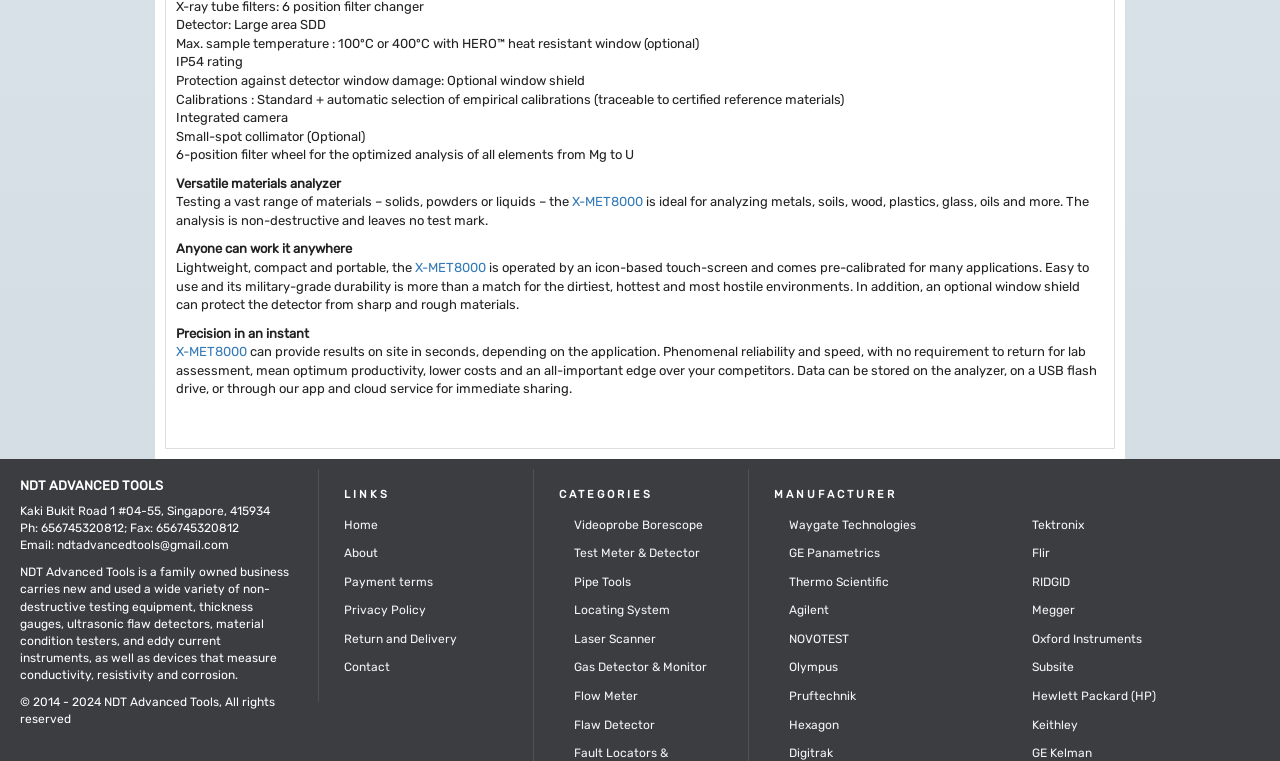Identify the bounding box coordinates of the section to be clicked to complete the task described by the following instruction: "Click on the X-MET8000 link". The coordinates should be four float numbers between 0 and 1, formatted as [left, top, right, bottom].

[0.447, 0.255, 0.502, 0.275]